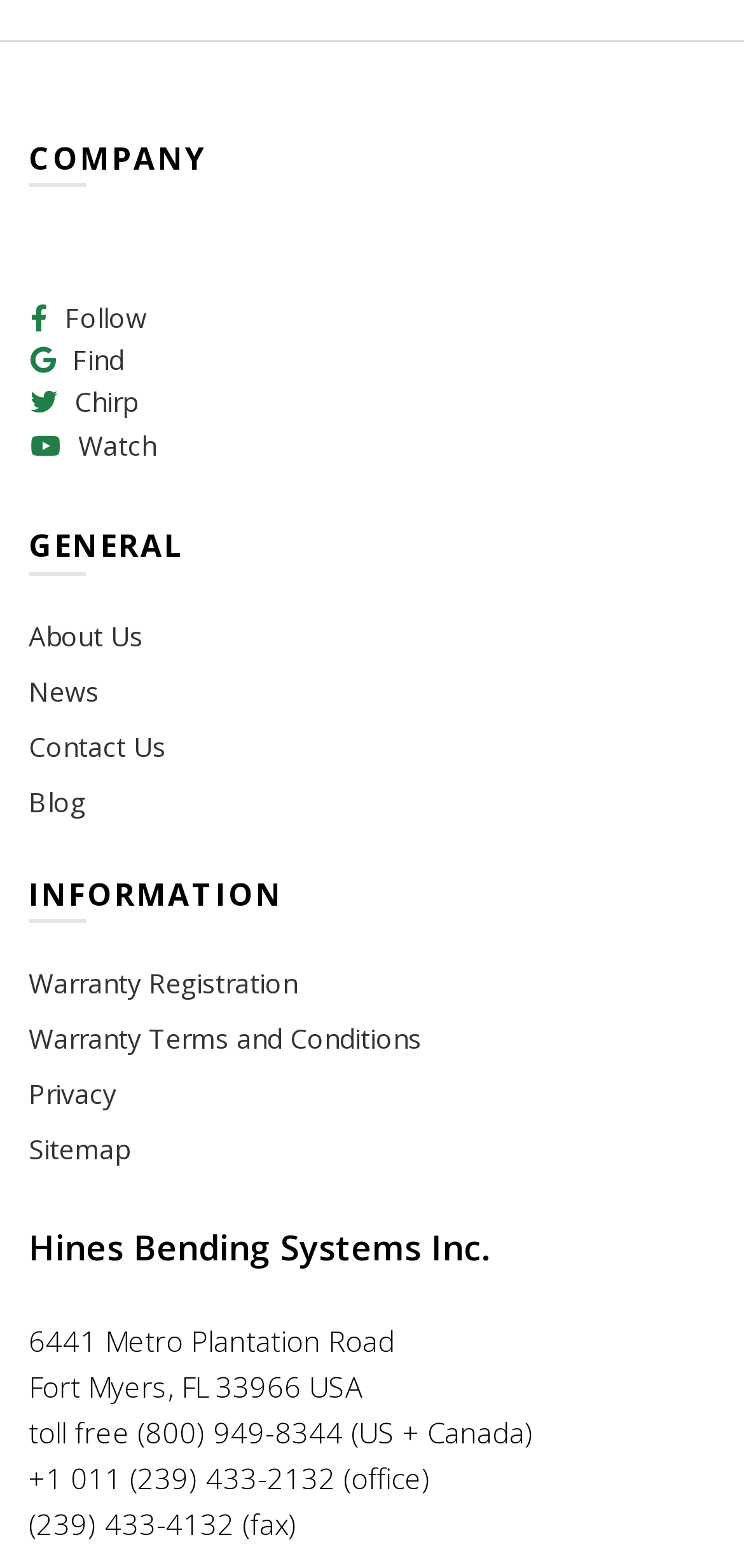Please provide a one-word or short phrase answer to the question:
How many links are there under the 'GENERAL' heading?

4